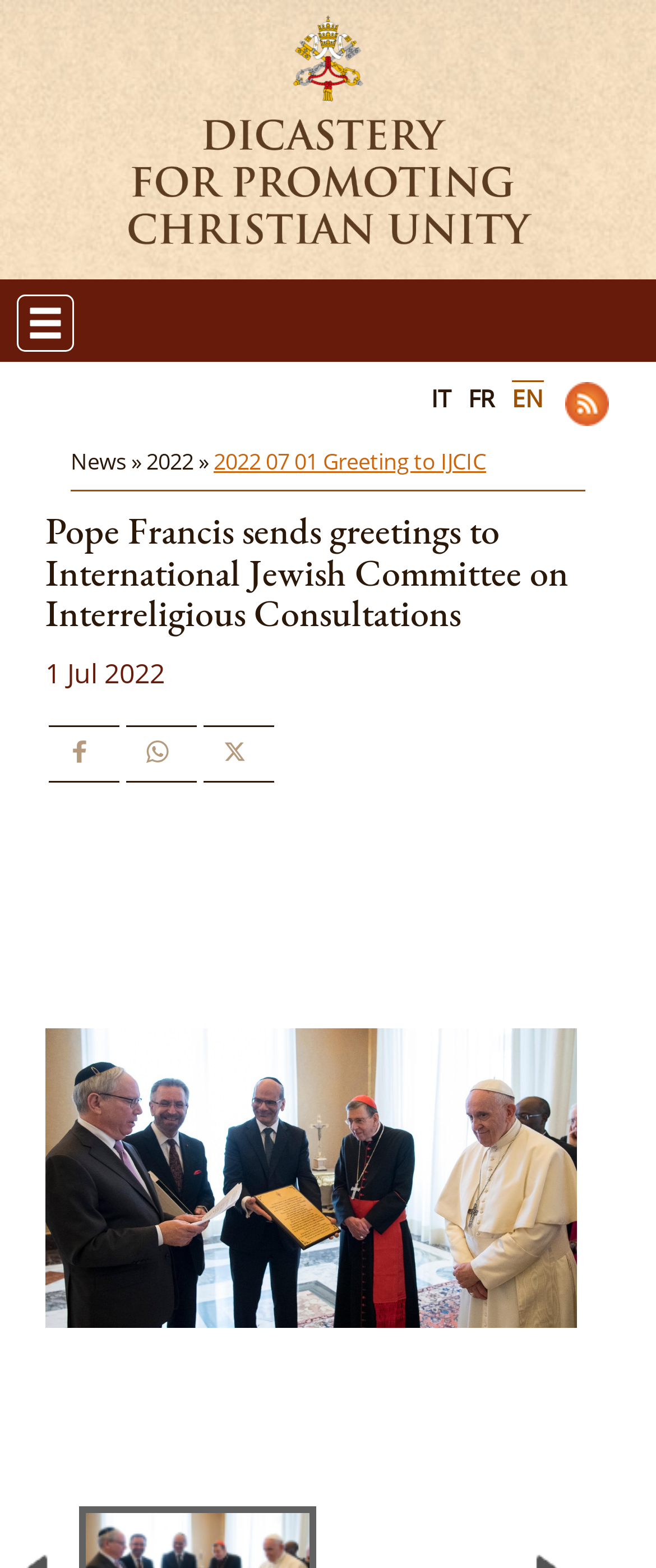Answer in one word or a short phrase: 
What is the date of the greeting?

1 Jul 2022